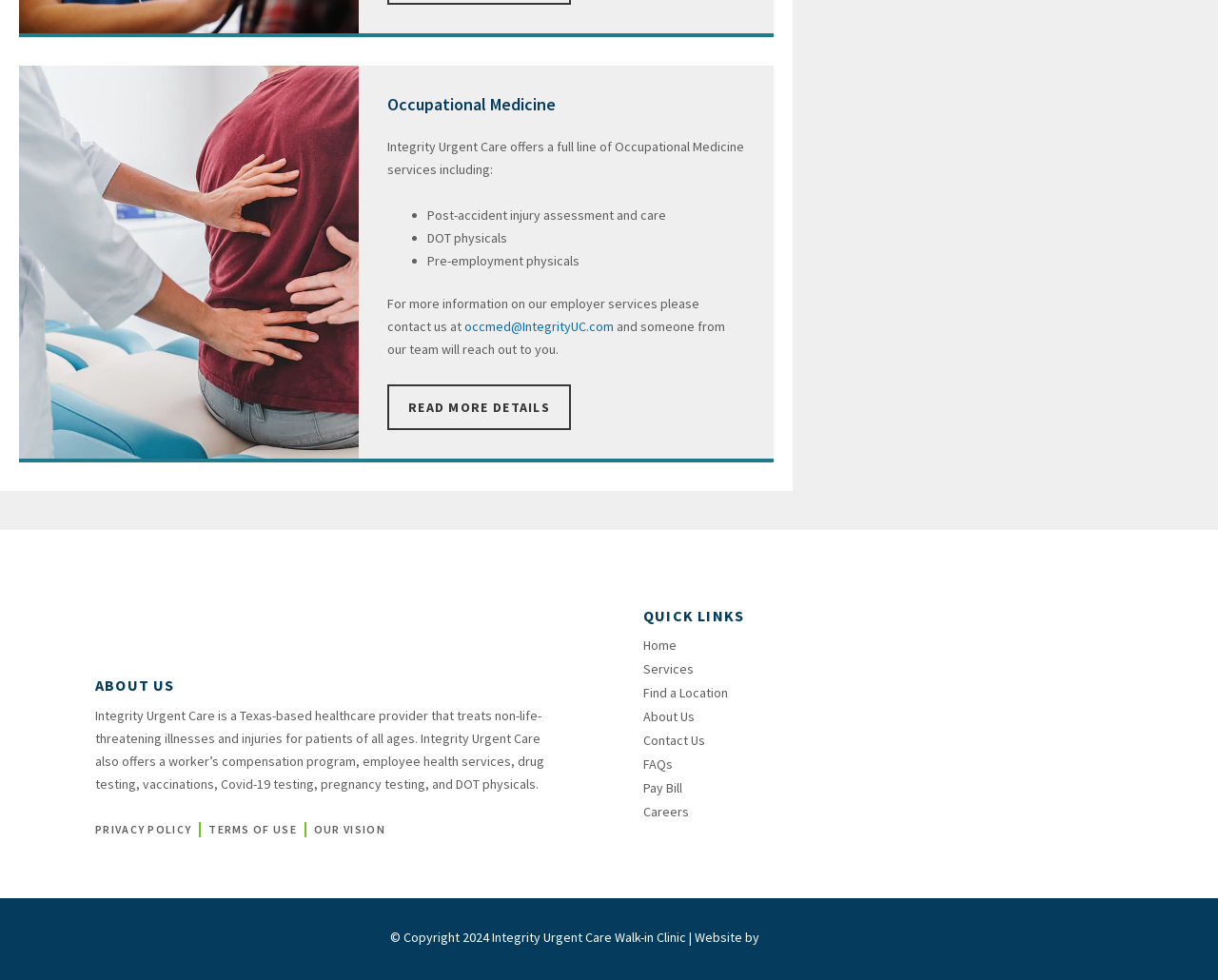Provide a brief response to the question below using a single word or phrase: 
What is the copyright year of the webpage?

2024